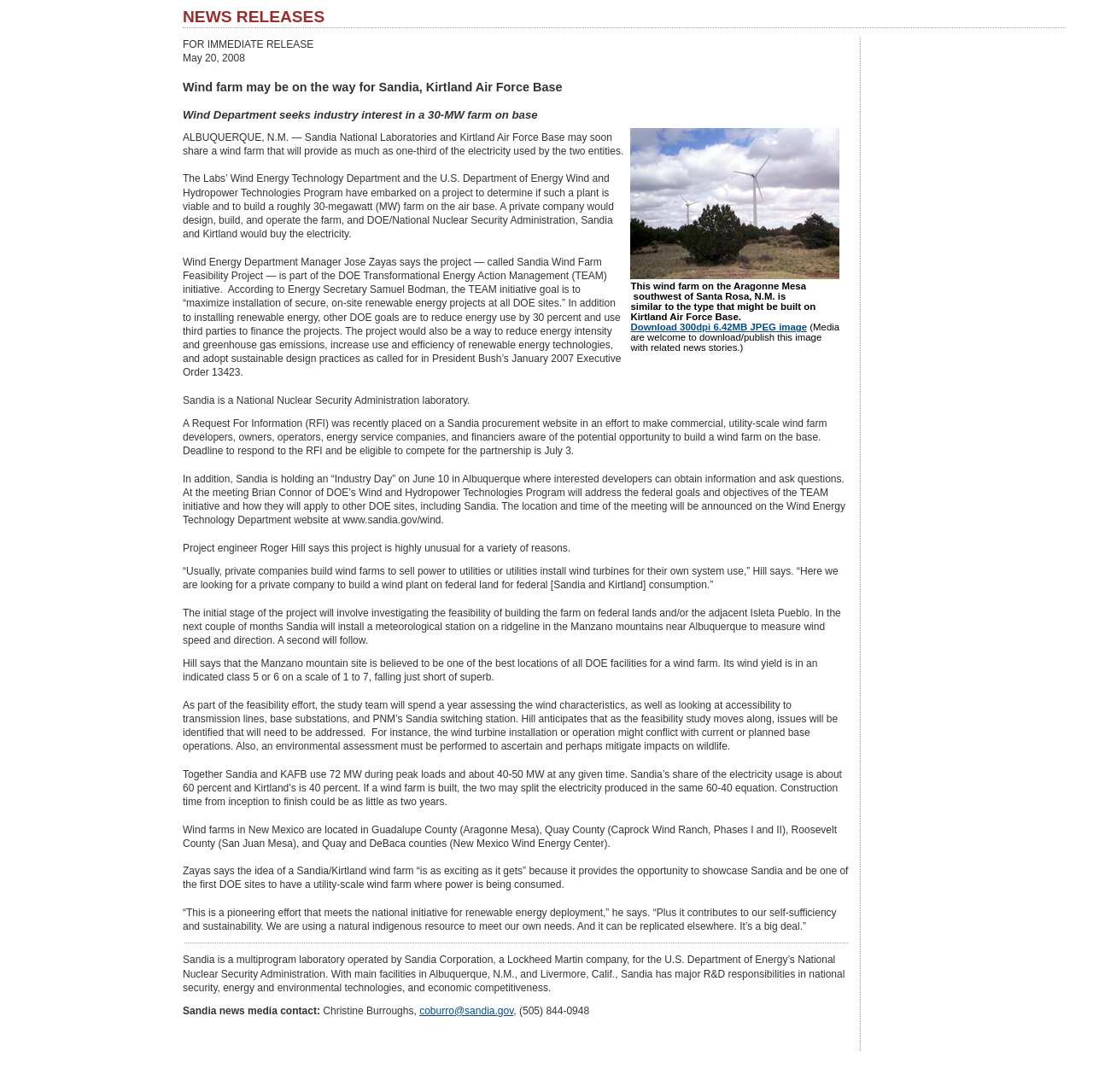Offer a thorough description of the webpage.

The webpage appears to be a news release from Sandia National Laboratories, dated May 20, 2008. At the top, there is a heading "NEWS RELEASES" followed by a subheading "Wind farm may be on the way for Sandia, Kirtland Air Force Base". Below this, there is a brief introduction to the news release, stating that Sandia National Laboratories and Kirtland Air Force Base may soon share a wind farm that will provide as much as one-third of the electricity used by the two entities.

To the right of the introduction, there is an image of a wind farm on the Aragonne Mesa, similar to the type that might be built on Kirtland Air Force Base. Below the image, there is a link to download a high-resolution JPEG image of the wind farm.

The main content of the news release is divided into several paragraphs, each discussing different aspects of the proposed wind farm project. The paragraphs are arranged in a vertical column, with the first paragraph starting from the top left of the page. The text is dense, with no clear headings or subheadings, but the content is organized in a logical flow.

Throughout the text, there are mentions of various individuals, organizations, and initiatives related to the project, such as the Wind Energy Technology Department, the U.S. Department of Energy Wind and Hydropower Technologies Program, and the DOE Transformational Energy Action Management (TEAM) initiative.

At the bottom of the page, there is a separator line, followed by a brief description of Sandia National Laboratories and its main facilities. Finally, there is a contact section with the name, email address, and phone number of the Sandia news media contact, Christine Burroughs.